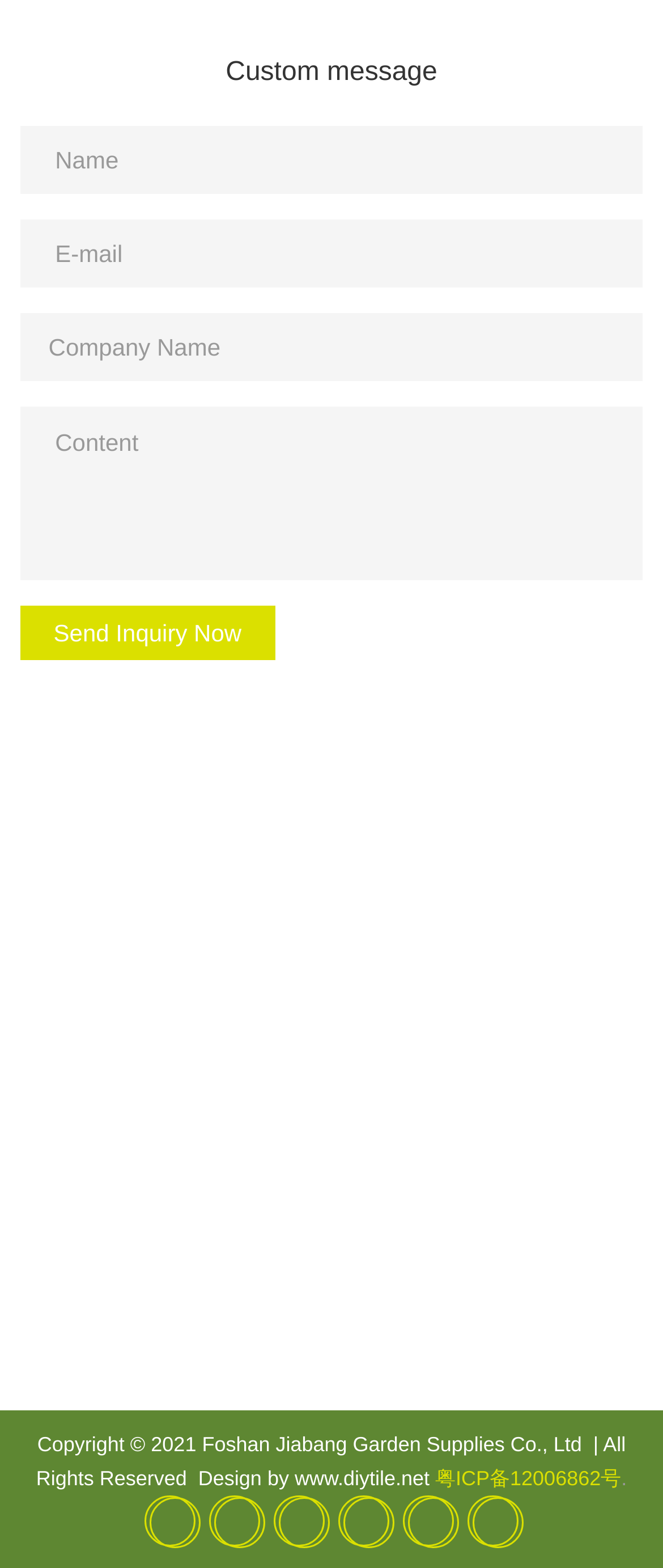Please respond to the question with a concise word or phrase:
How many links are at the bottom of the webpage?

6